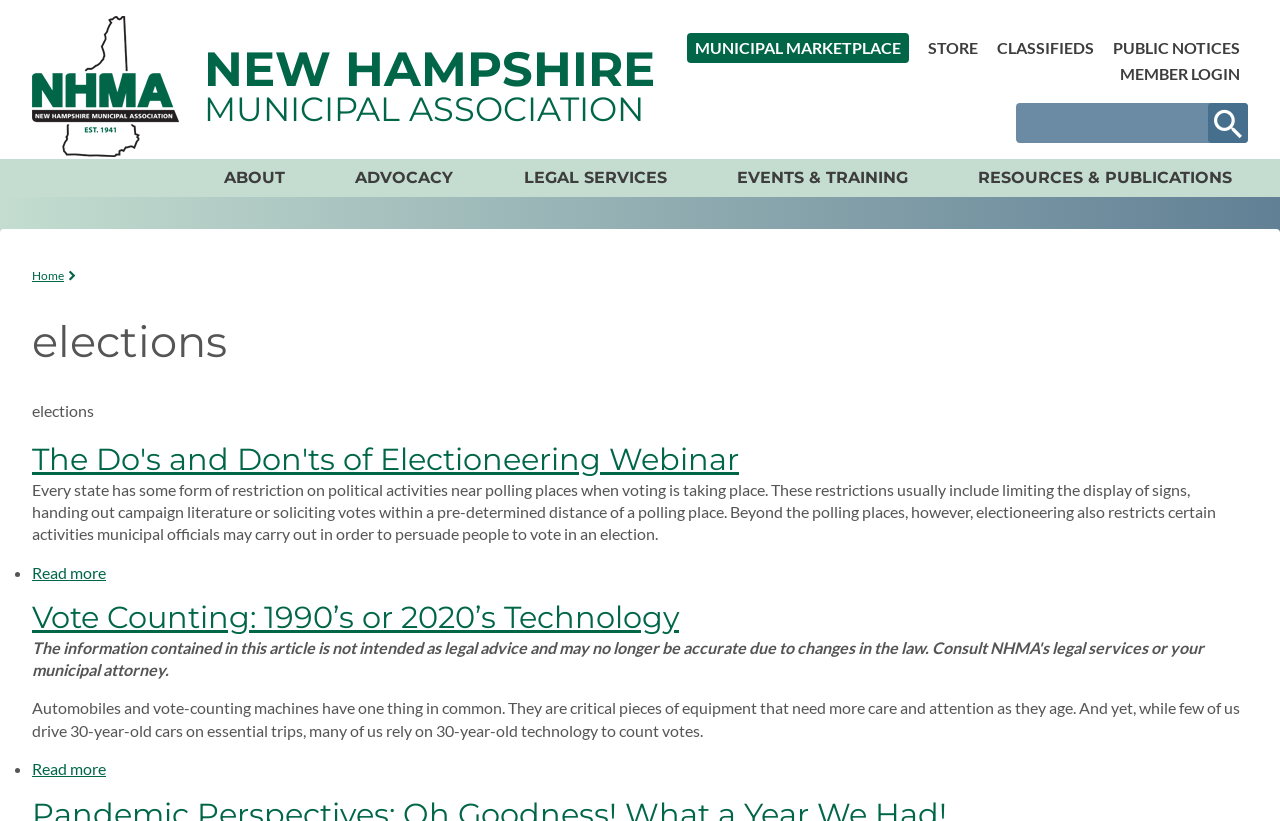What is the name of the association?
Refer to the image and provide a thorough answer to the question.

I found the answer by looking at the logo link 'nhma logo NEW HAMPSHIRE MUNICIPAL ASSOCIATION' which suggests that the webpage is related to the New Hampshire Municipal Association.